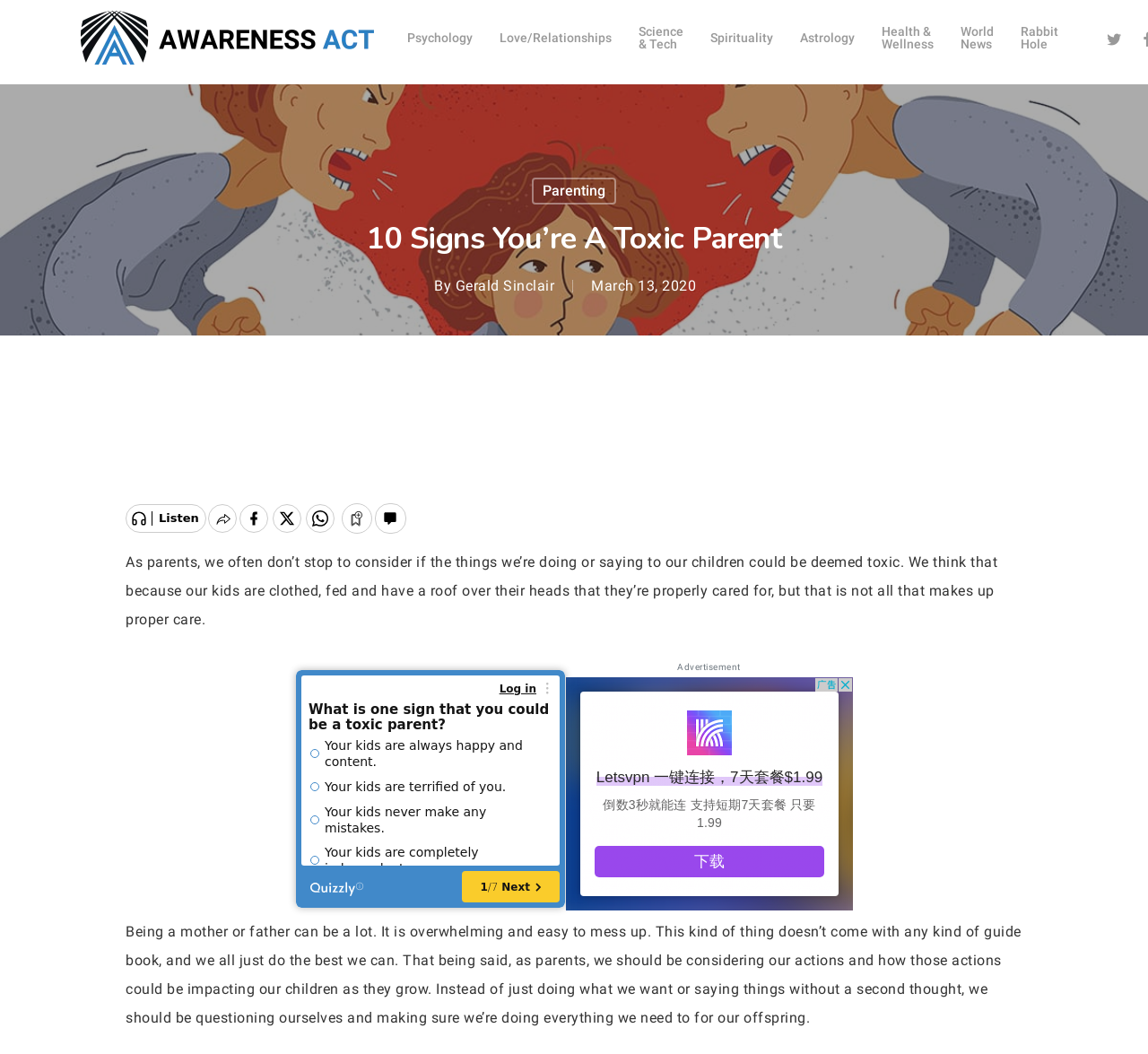Locate the bounding box coordinates of the segment that needs to be clicked to meet this instruction: "visit the Awareness Act homepage".

[0.07, 0.01, 0.326, 0.061]